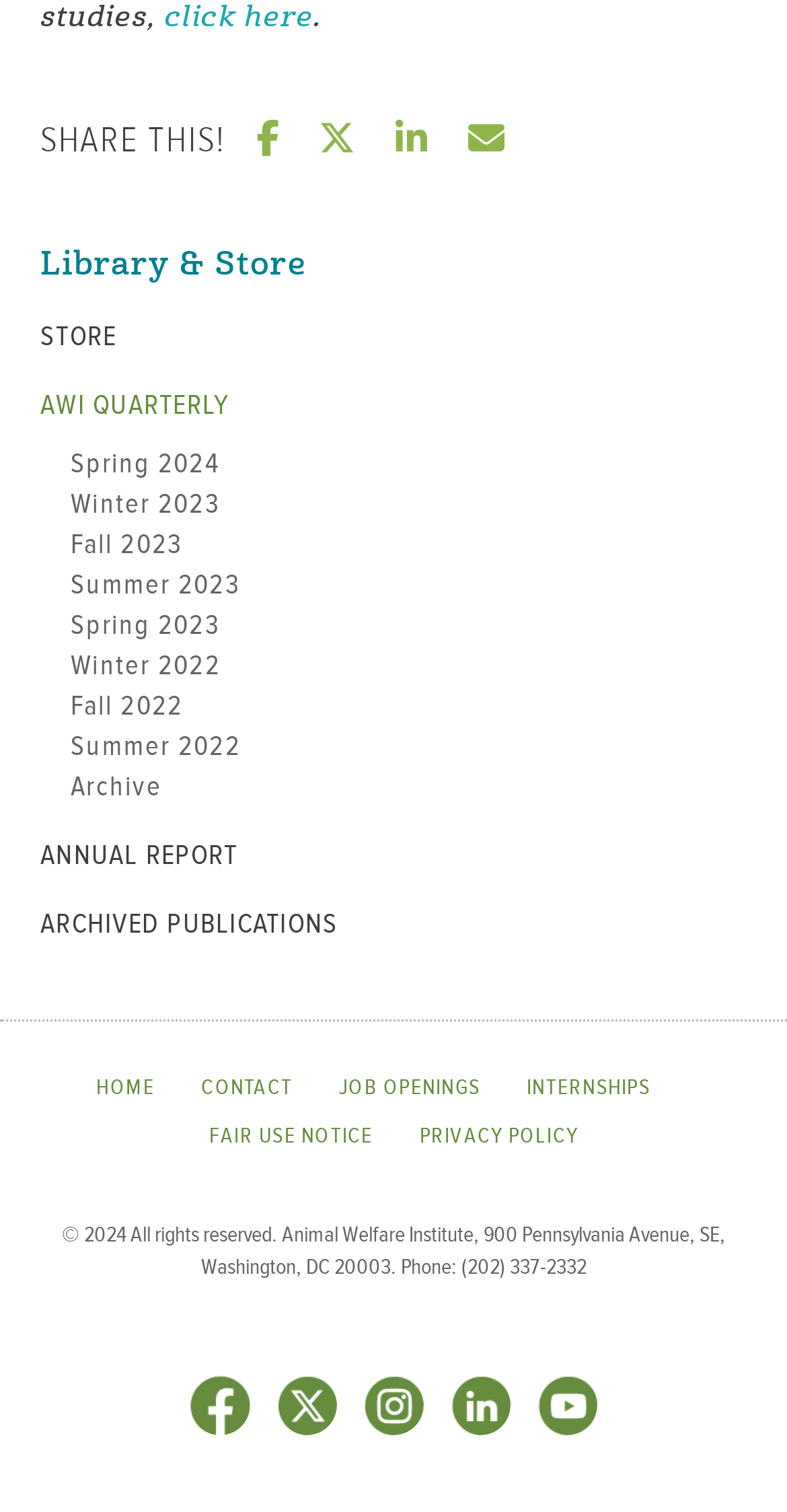Please locate the bounding box coordinates for the element that should be clicked to achieve the following instruction: "contact us". Ensure the coordinates are given as four float numbers between 0 and 1, i.e., [left, top, right, bottom].

[0.256, 0.71, 0.372, 0.727]